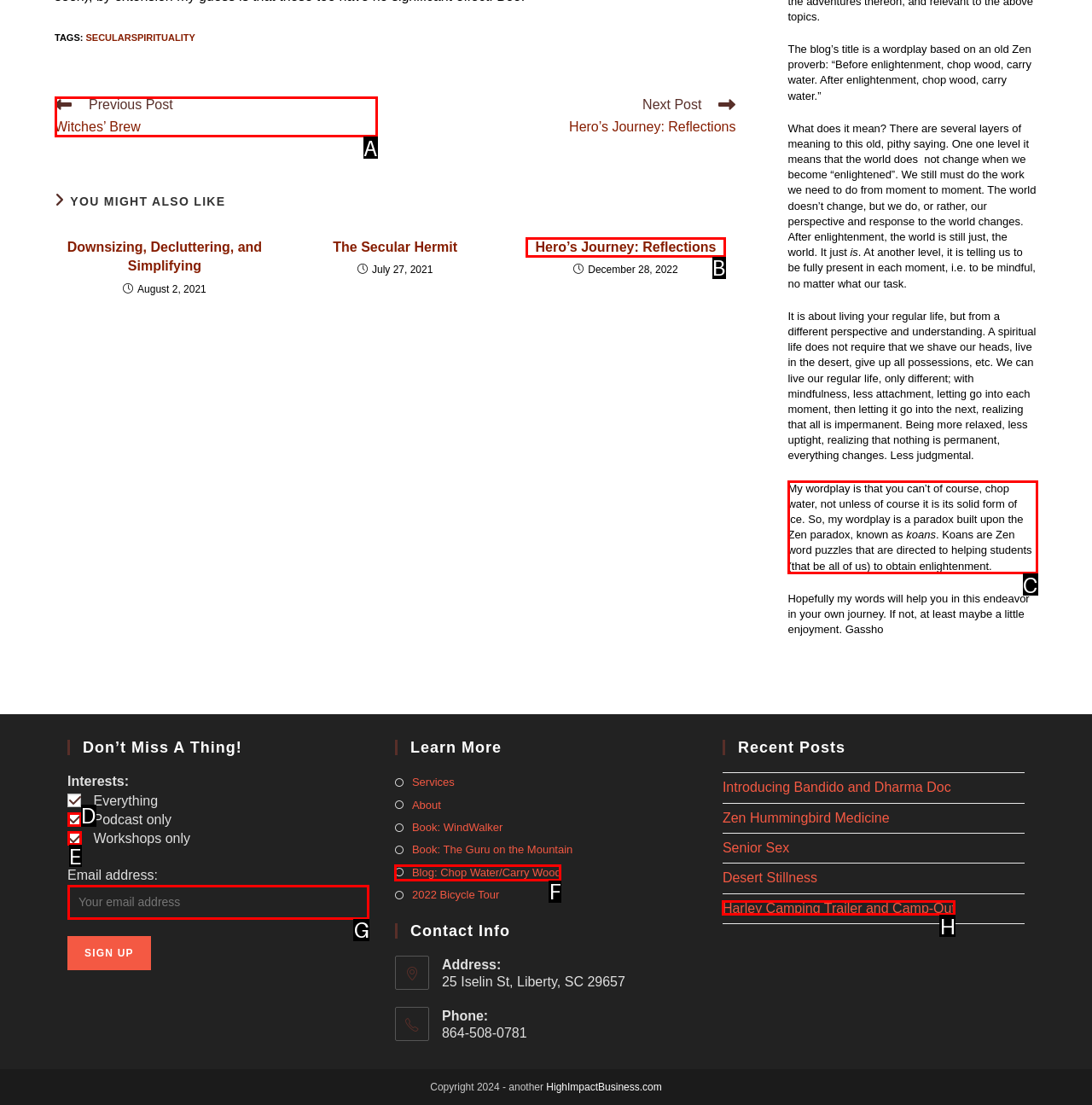Based on the task: Enter email address, which UI element should be clicked? Answer with the letter that corresponds to the correct option from the choices given.

G